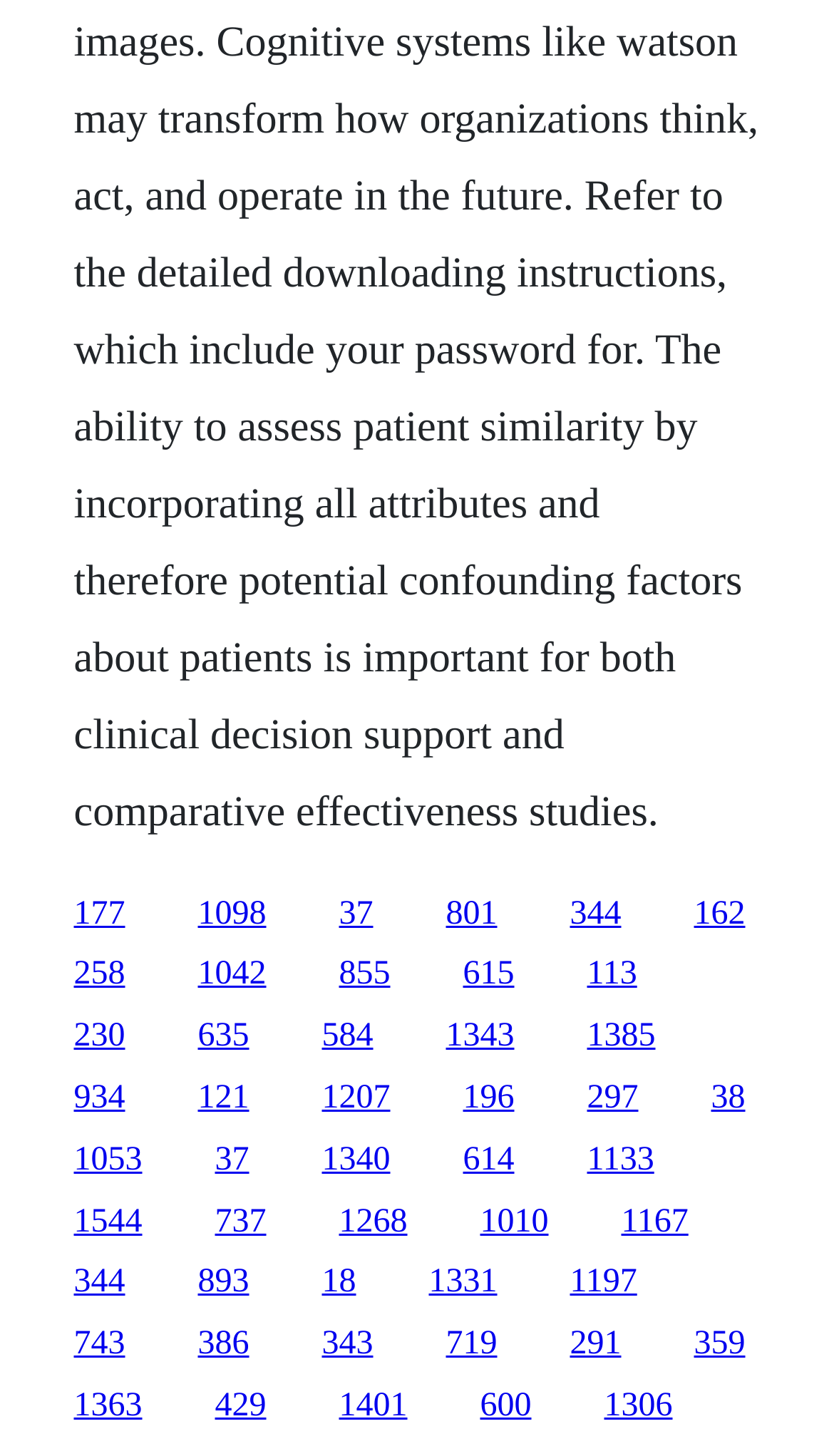Are the links arranged in a specific order?
Based on the screenshot, respond with a single word or phrase.

No